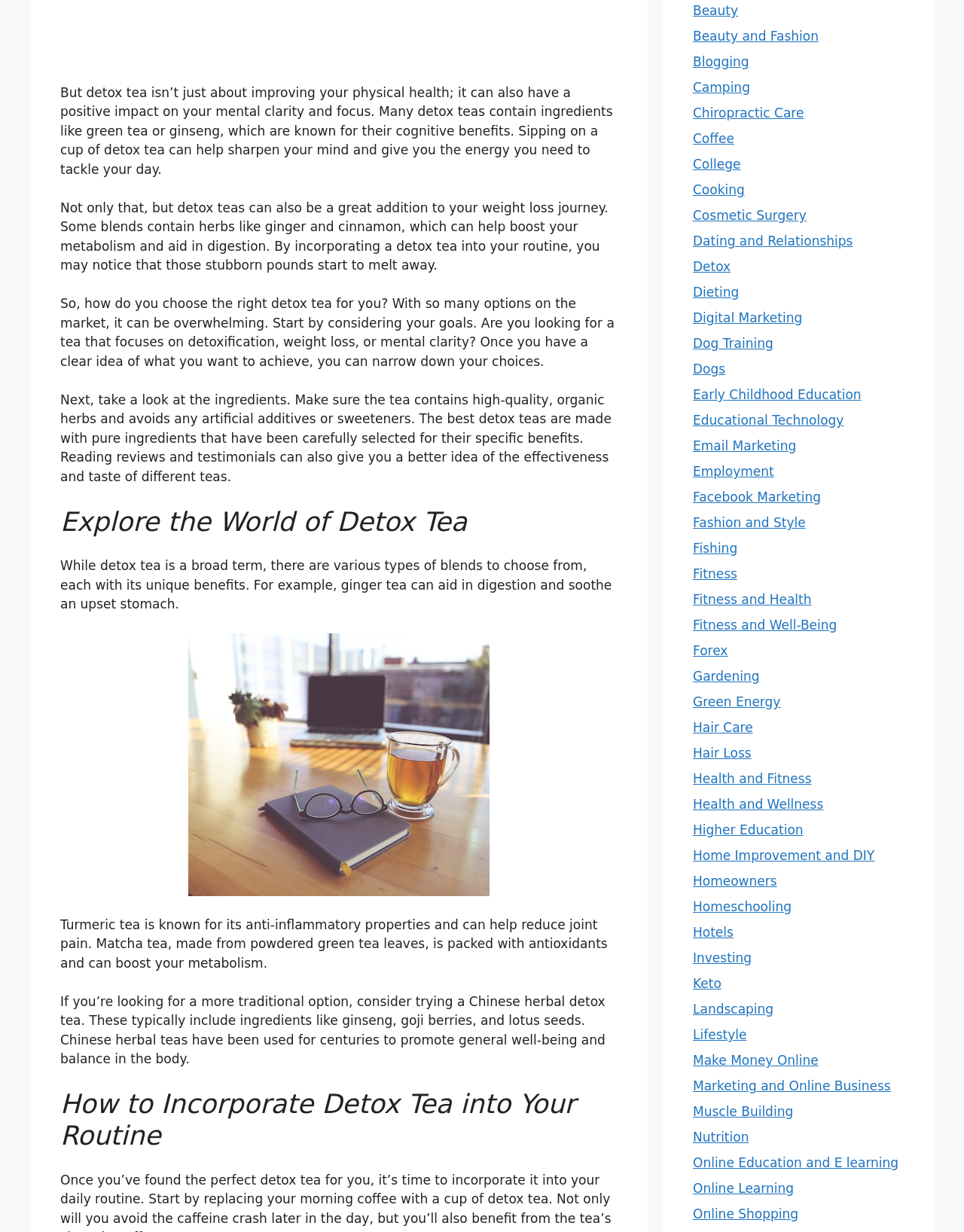What are some types of detox teas?
Answer the question based on the image using a single word or a brief phrase.

ginger tea, turmeric tea, matcha tea, Chinese herbal tea